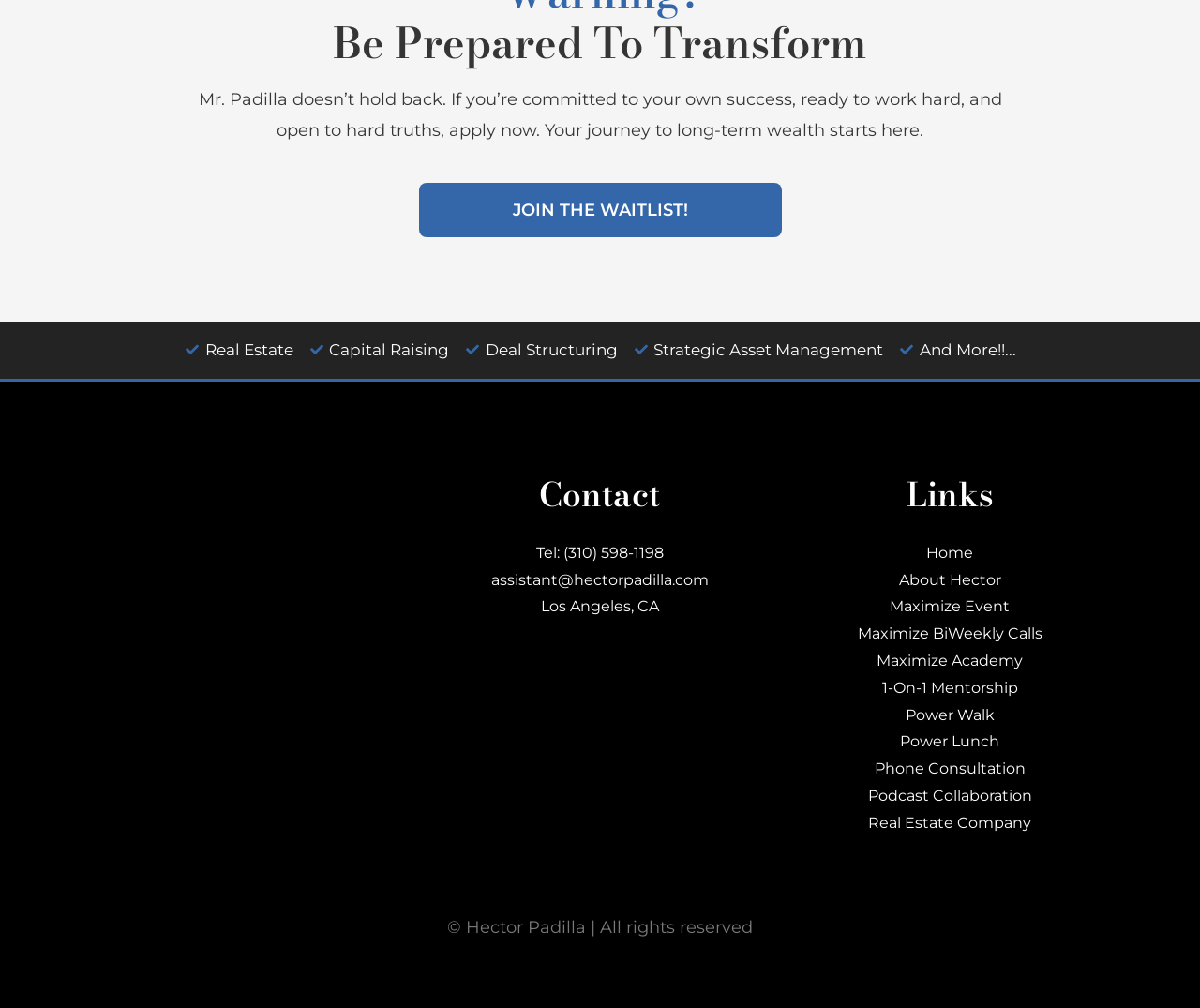With reference to the image, please provide a detailed answer to the following question: What is the phone number of Hector Padilla's office?

The phone number of Hector Padilla's office is mentioned on the webpage, specifically in the contact information section, as (310) 598-1198.